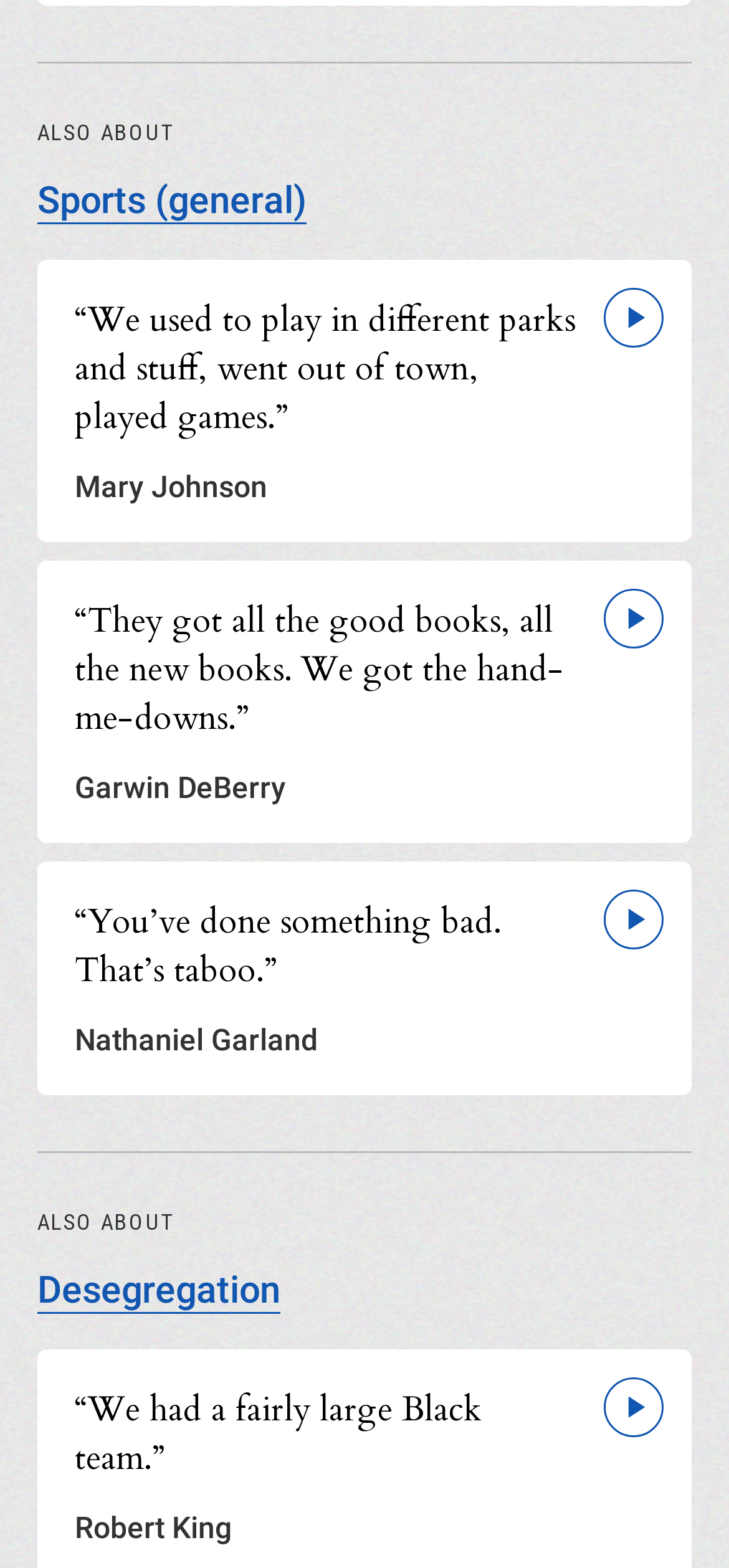How many articles are on this webpage?
Answer with a single word or phrase by referring to the visual content.

3